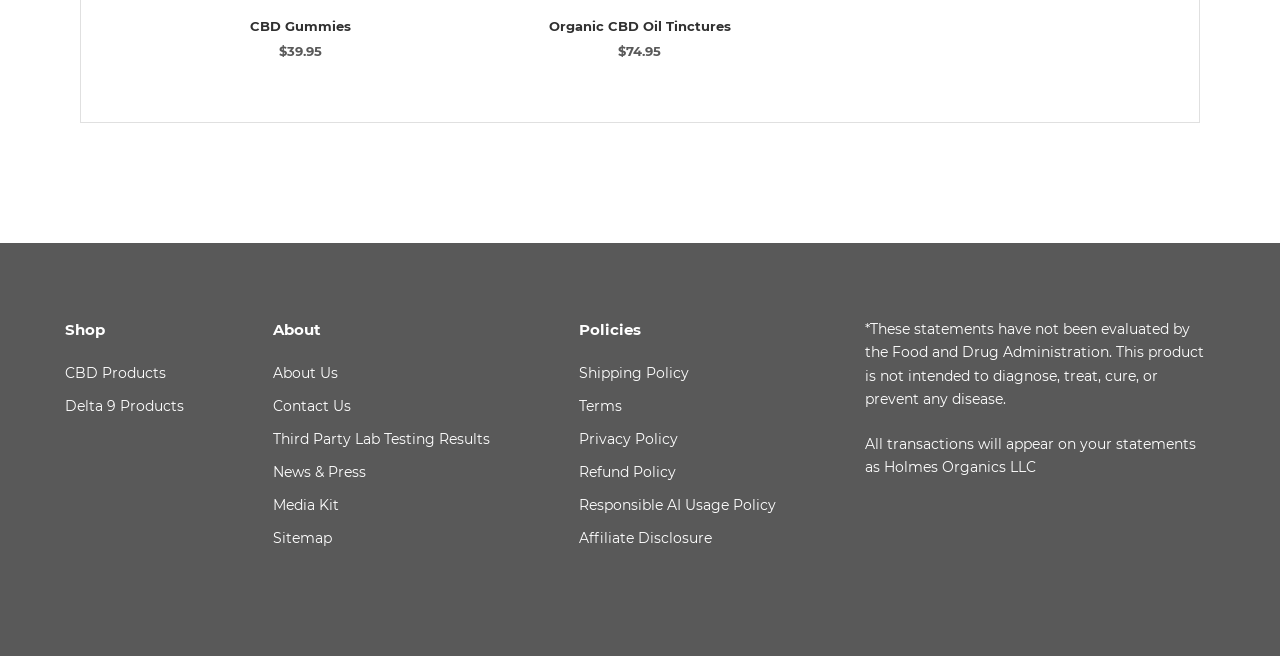Find the bounding box coordinates of the element's region that should be clicked in order to follow the given instruction: "View Organic CBD Oil Tinctures". The coordinates should consist of four float numbers between 0 and 1, i.e., [left, top, right, bottom].

[0.429, 0.027, 0.571, 0.051]